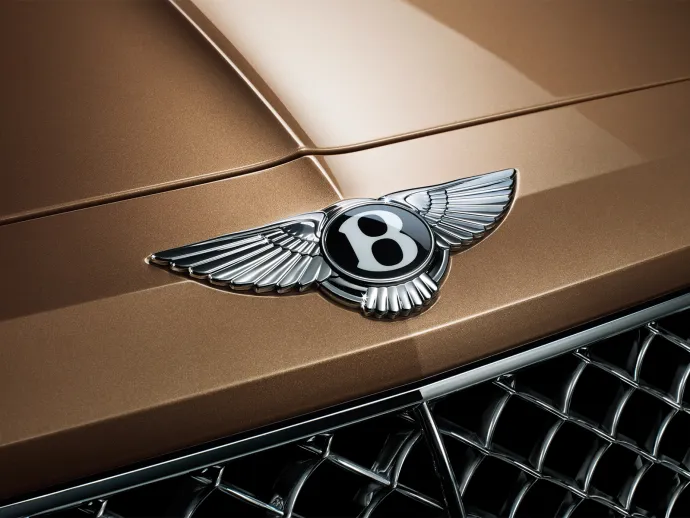What is the purpose of the grille beneath the emblem?
Answer the question with as much detail as possible.

The question asks about the purpose of the grille beneath the emblem. From the caption, it is mentioned that the grille adds to the vehicle's premium appeal, showcasing Bentley's commitment to craftsmanship and design excellence. Therefore, the purpose of the grille is to add premium appeal to the vehicle.